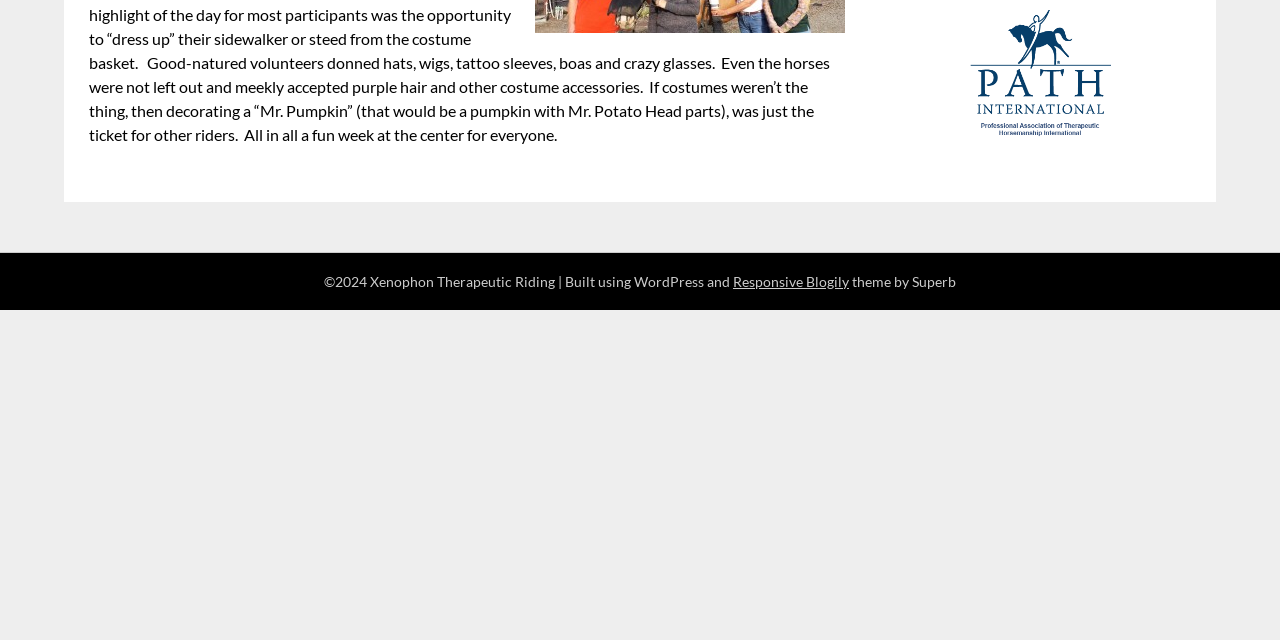Find the bounding box coordinates of the UI element according to this description: "Responsive Blogily".

[0.573, 0.427, 0.663, 0.453]